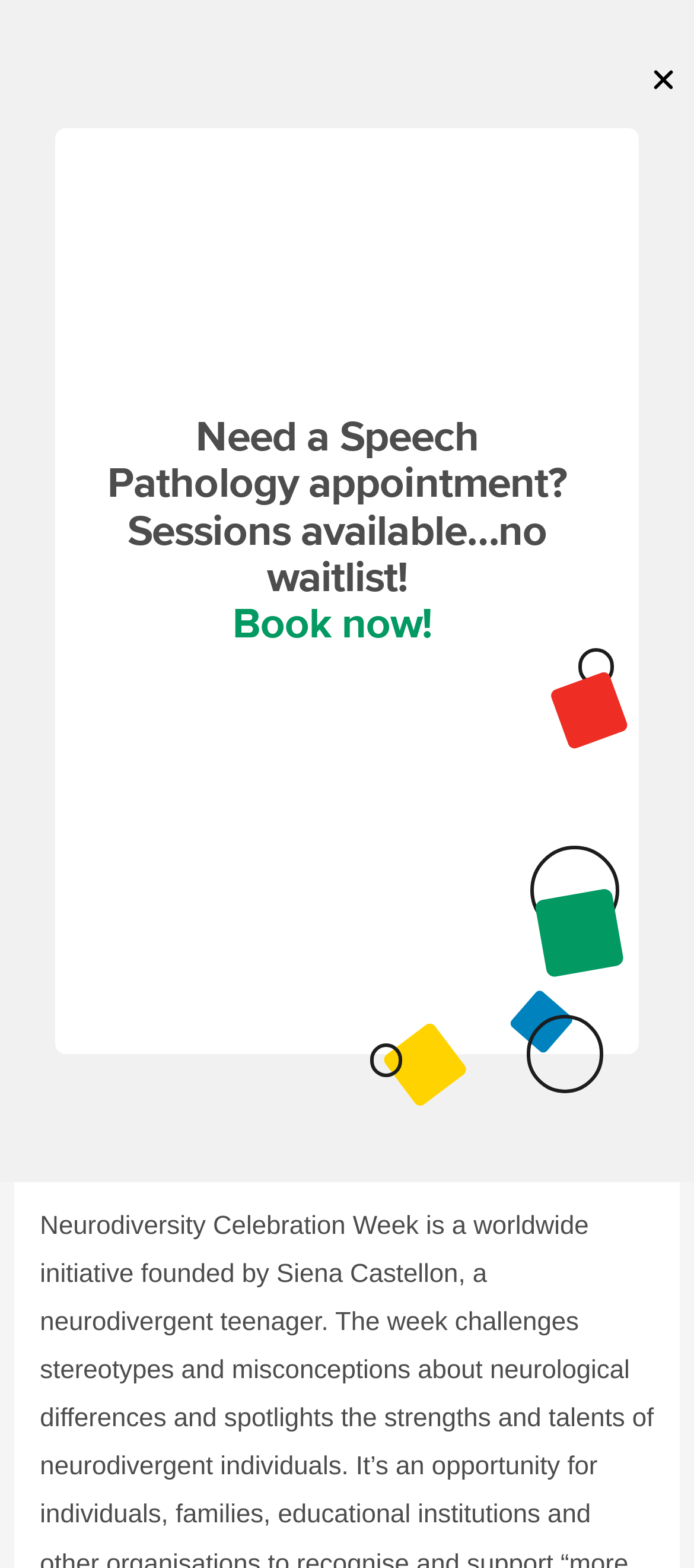Determine the coordinates of the bounding box for the clickable area needed to execute this instruction: "Toggle the menu".

[0.8, 0.031, 0.921, 0.085]